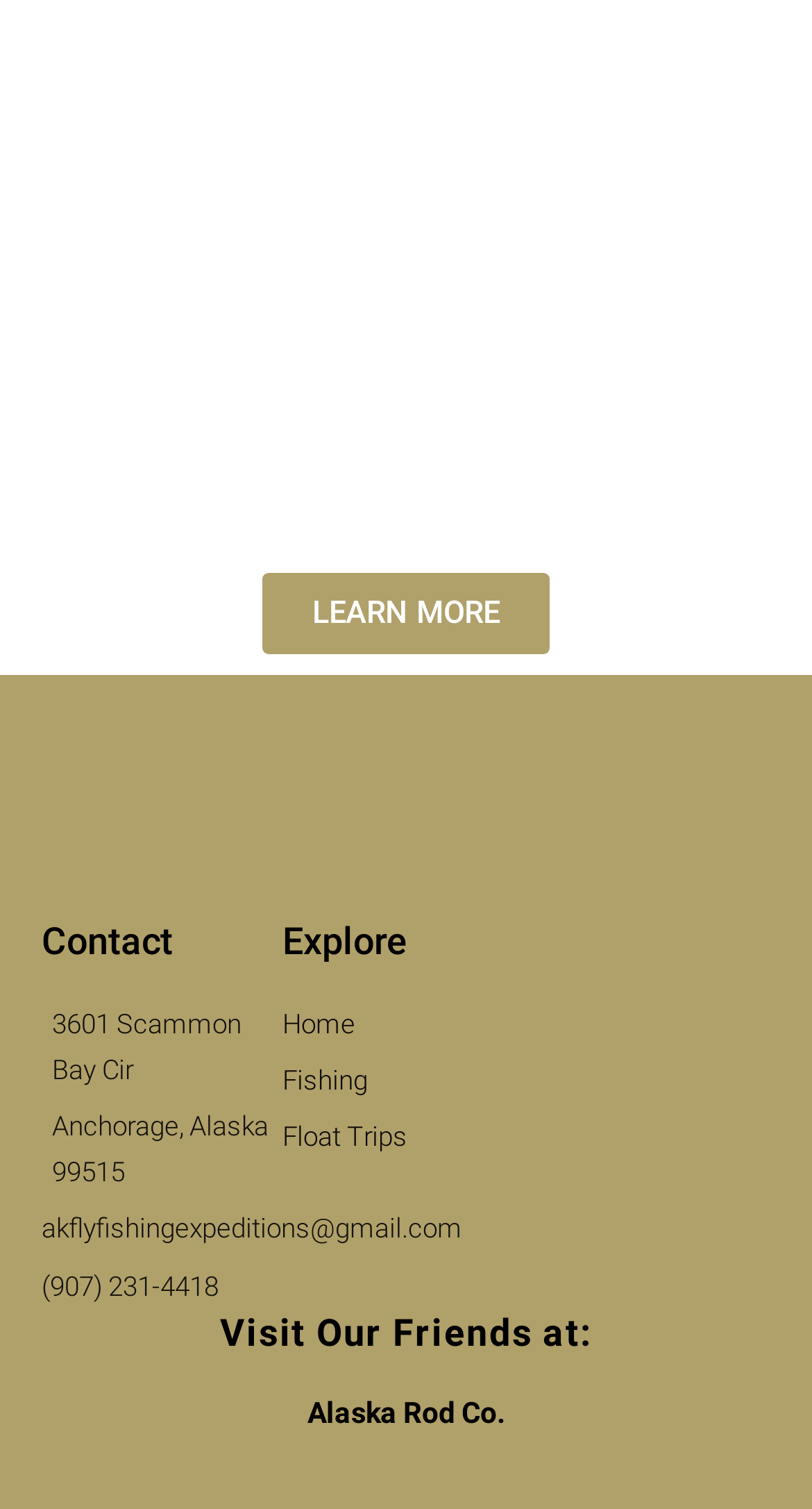Give a one-word or short phrase answer to the question: 
What is the company's email address?

akflyfishingexpeditions@gmail.com